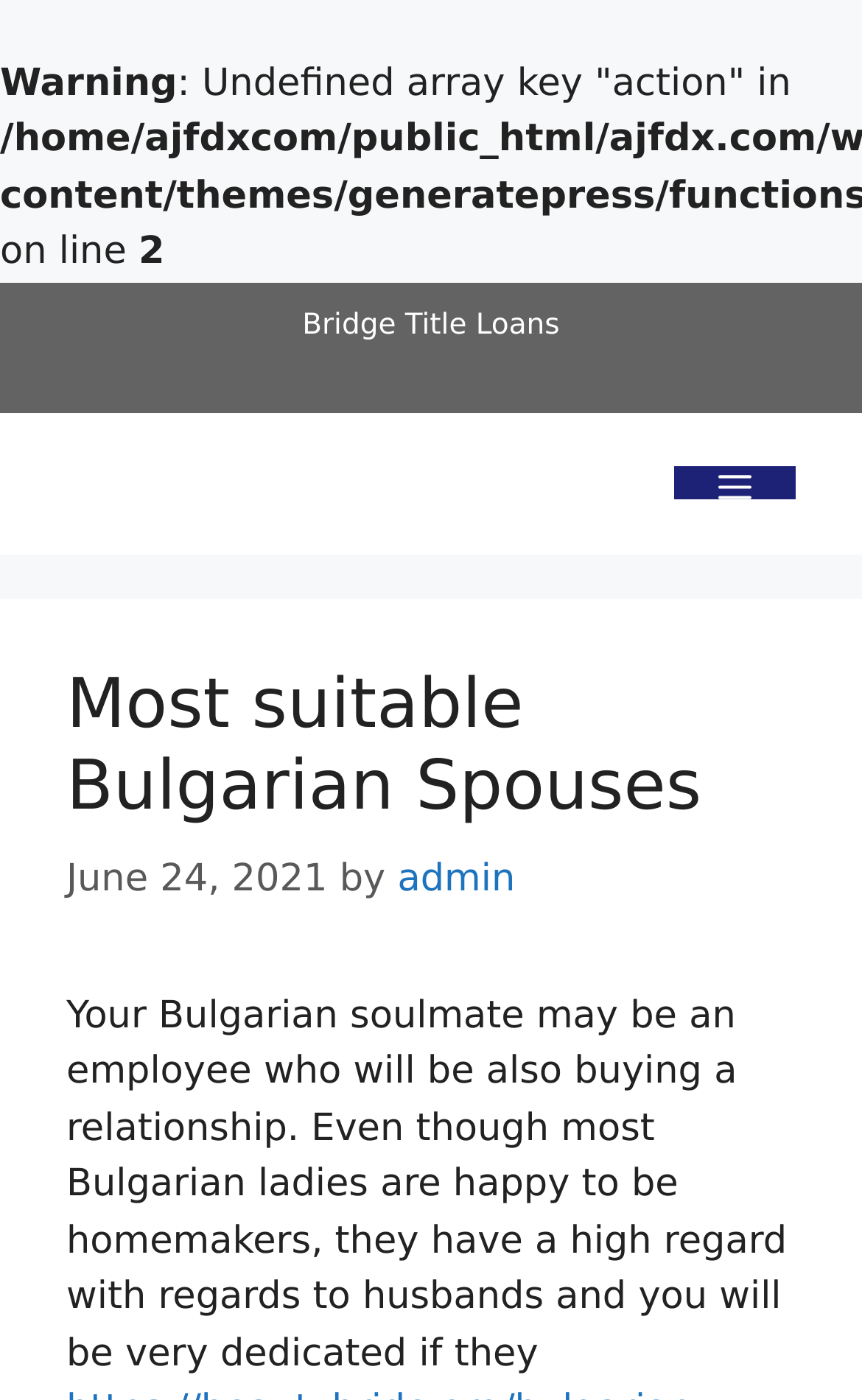Give a detailed overview of the webpage's appearance and contents.

The webpage appears to be an article or blog post about Bulgarian spouses. At the top, there is a warning message that spans about a quarter of the screen width, followed by an error message that takes up most of the screen width. Below these messages, there is a line of text that reads "on line 2".

In the middle of the page, there is a banner that stretches across the full width of the screen, containing a link to the site "ajfdx" and a mobile toggle button on the right side. Below the banner, there is a header section that takes up about half of the screen height, containing the title "Most suitable Bulgarian Spouses" in a large font size. The title is followed by a timestamp that reads "June 24, 2021", and the author's name "admin" is mentioned below.

The main content of the article starts below the header section, with a paragraph of text that discusses Bulgarian ladies and their relationships. The text is quite long and takes up most of the remaining screen space. There is also a complementary section on the right side of the page, containing a link to "Bridge Title Loans", but it is not clear what this section is about.

Overall, the webpage has a simple layout with a focus on the main article content, but it is cluttered by the warning and error messages at the top.